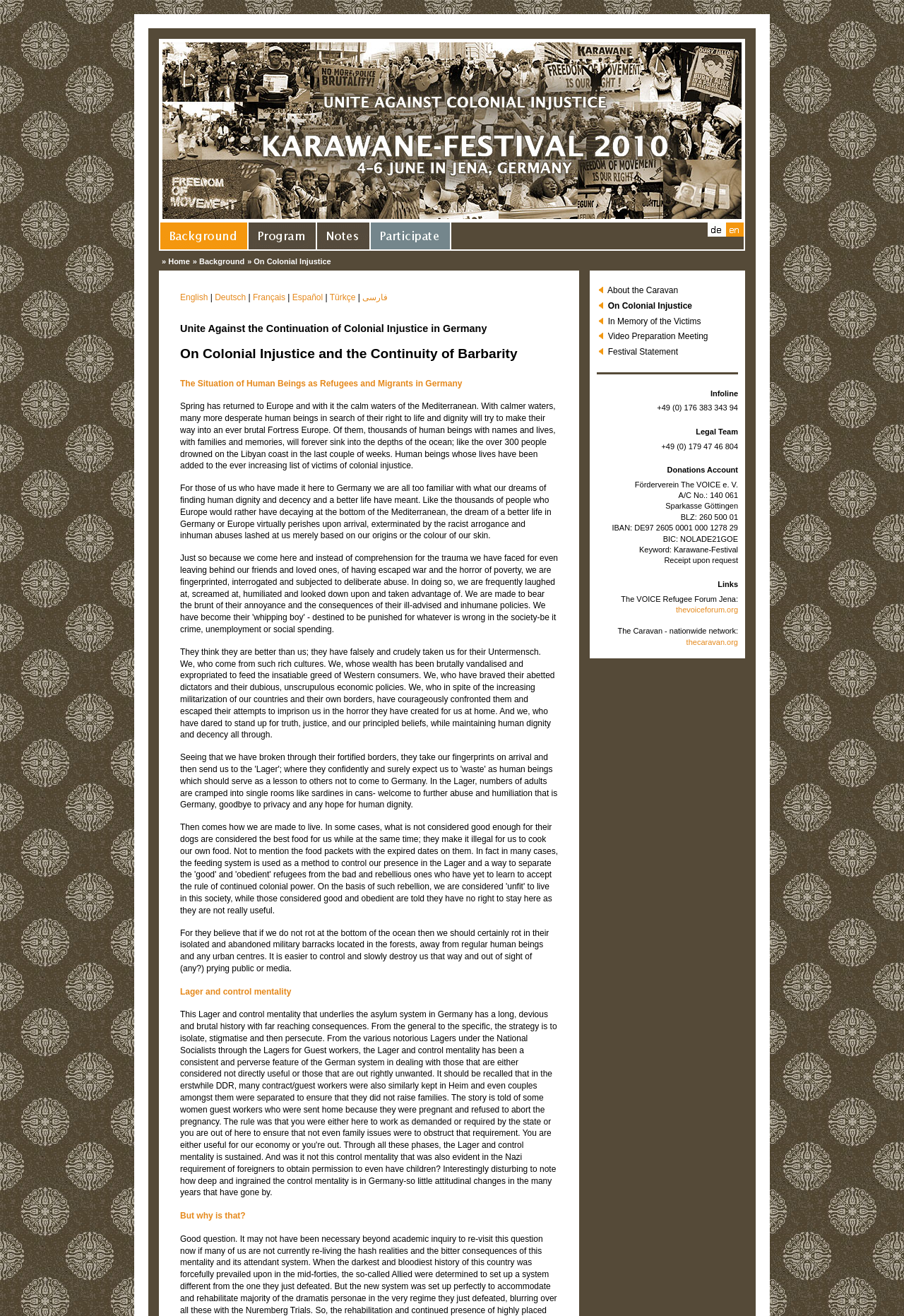Given the element description, predict the bounding box coordinates in the format (top-left x, top-left y, bottom-right x, bottom-right y), using floating point numbers between 0 and 1: Türkçe

[0.365, 0.222, 0.393, 0.23]